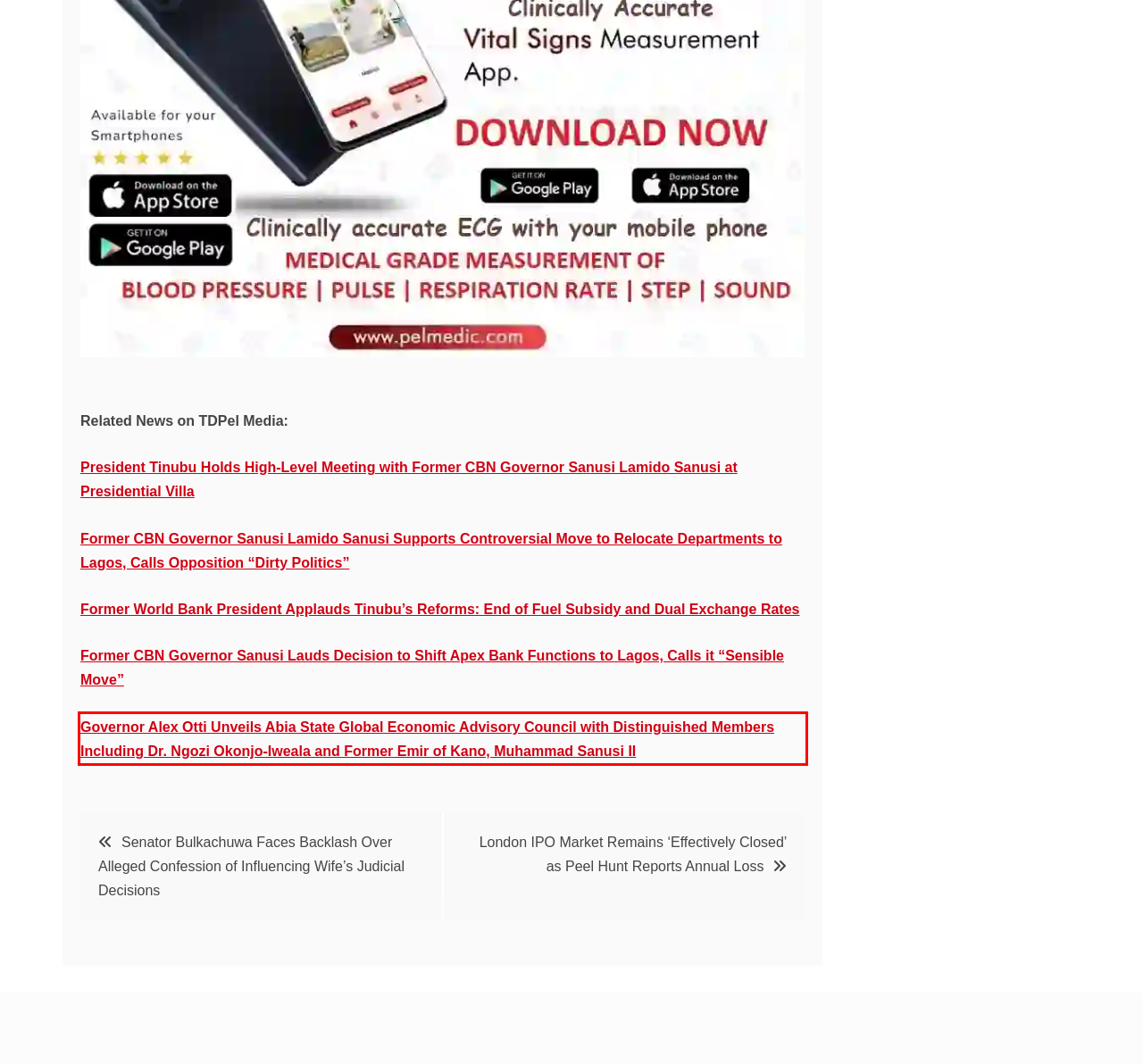Given a screenshot of a webpage with a red bounding box, please identify and retrieve the text inside the red rectangle.

Governor Alex Otti Unveils Abia State Global Economic Advisory Council with Distinguished Members Including Dr. Ngozi Okonjo-Iweala and Former Emir of Kano, Muhammad Sanusi II